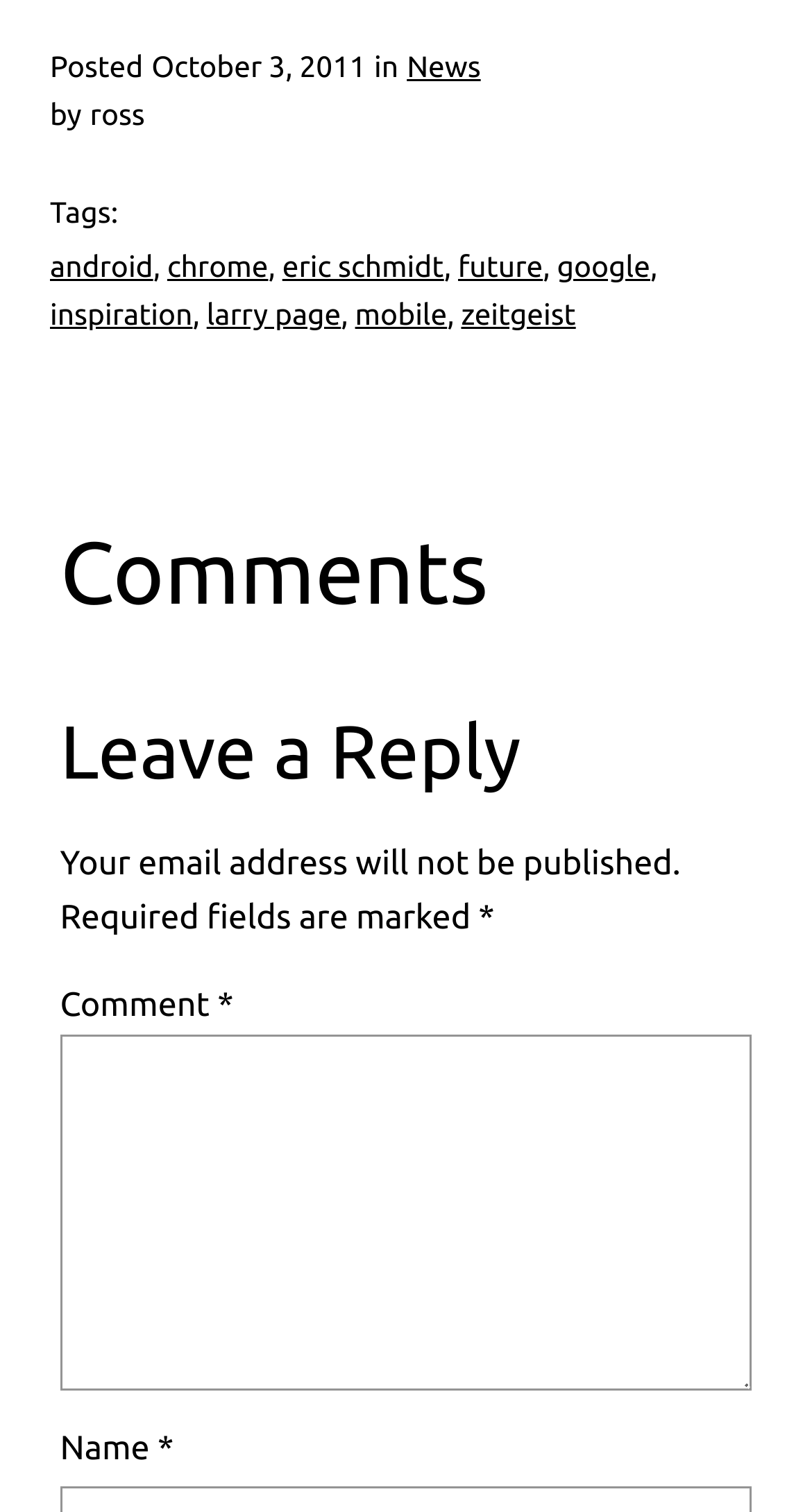Refer to the image and provide an in-depth answer to the question: 
Who is the author of the post?

The author of the post is mentioned in the top section of the webpage, where it says 'by ross'.